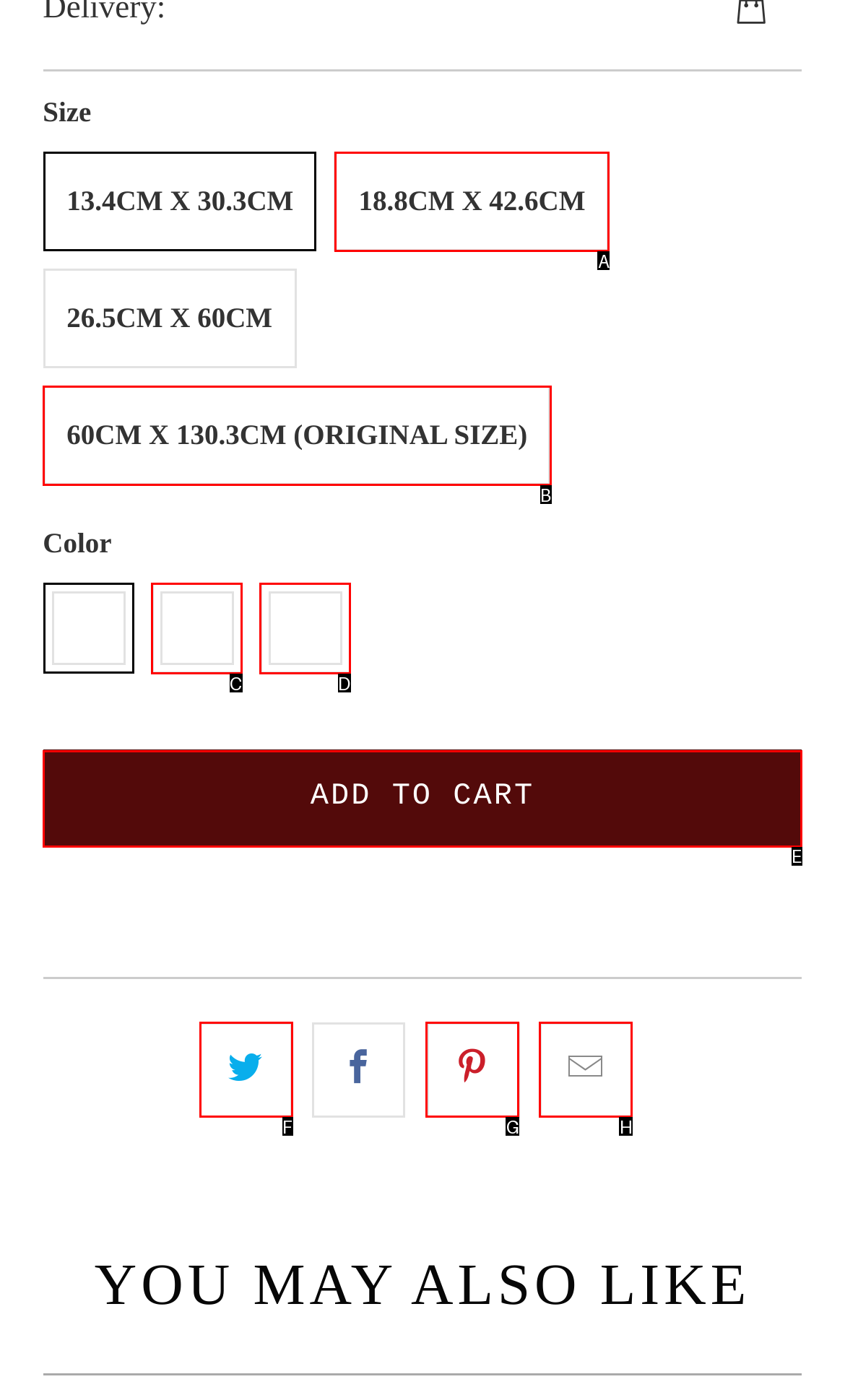Given the task: add to cart, point out the letter of the appropriate UI element from the marked options in the screenshot.

E